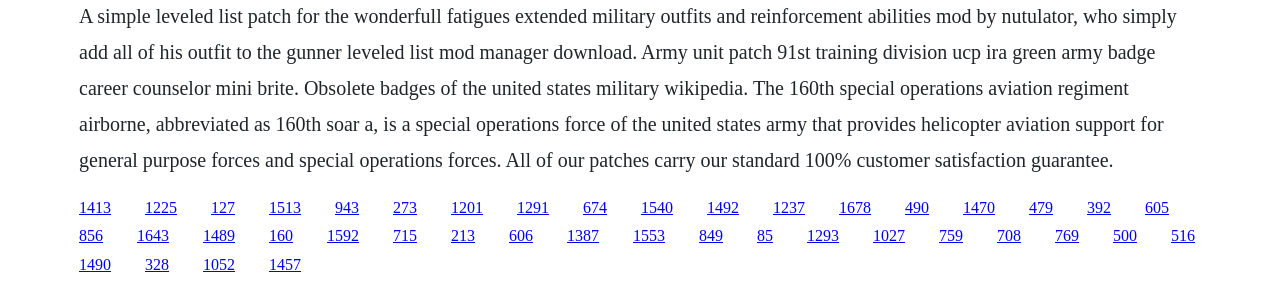Please specify the bounding box coordinates of the clickable region to carry out the following instruction: "Click the link to 1413". The coordinates should be four float numbers between 0 and 1, in the format [left, top, right, bottom].

[0.062, 0.69, 0.087, 0.749]